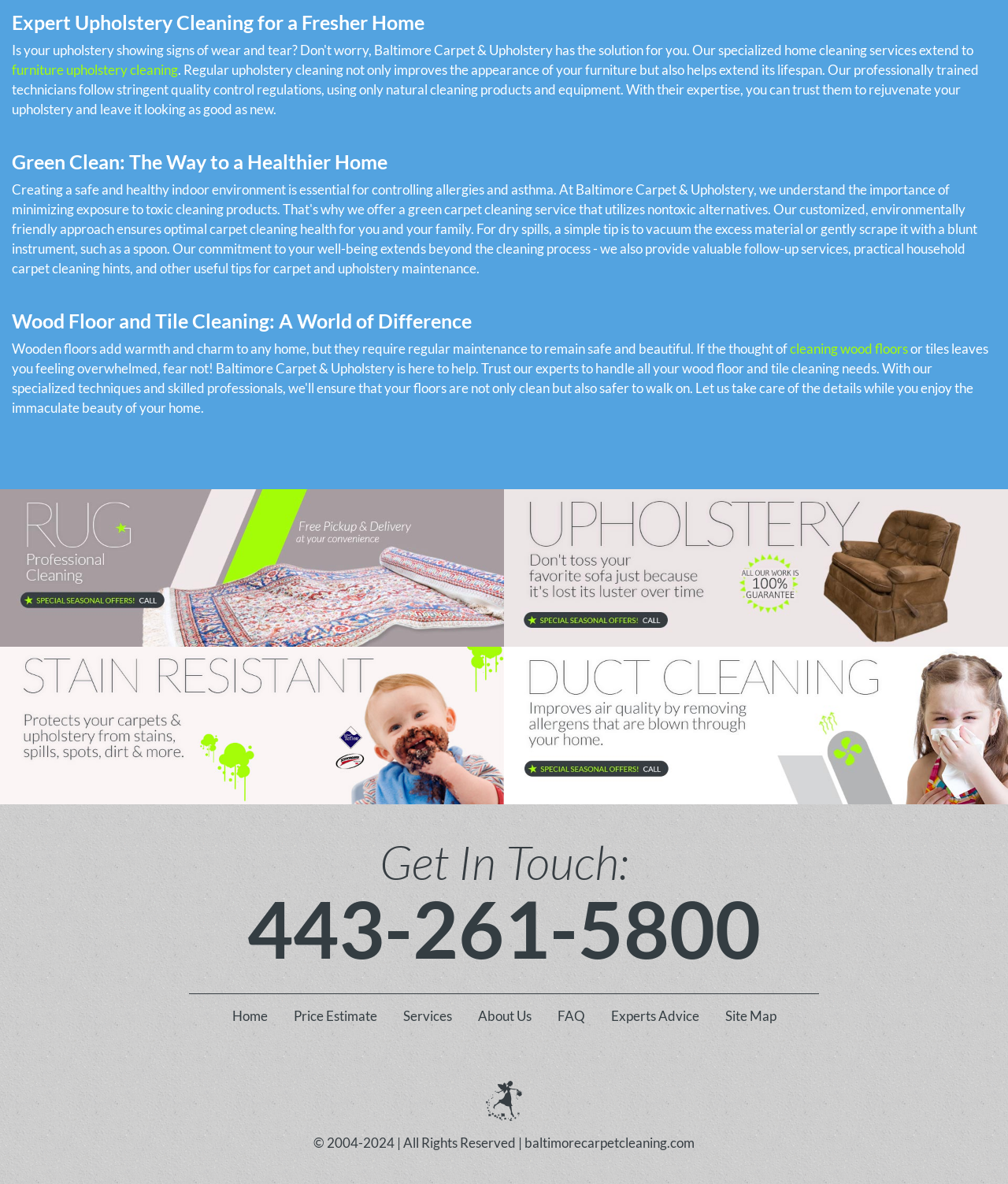Please indicate the bounding box coordinates for the clickable area to complete the following task: "Call the company using the phone number". The coordinates should be specified as four float numbers between 0 and 1, i.e., [left, top, right, bottom].

[0.245, 0.744, 0.755, 0.824]